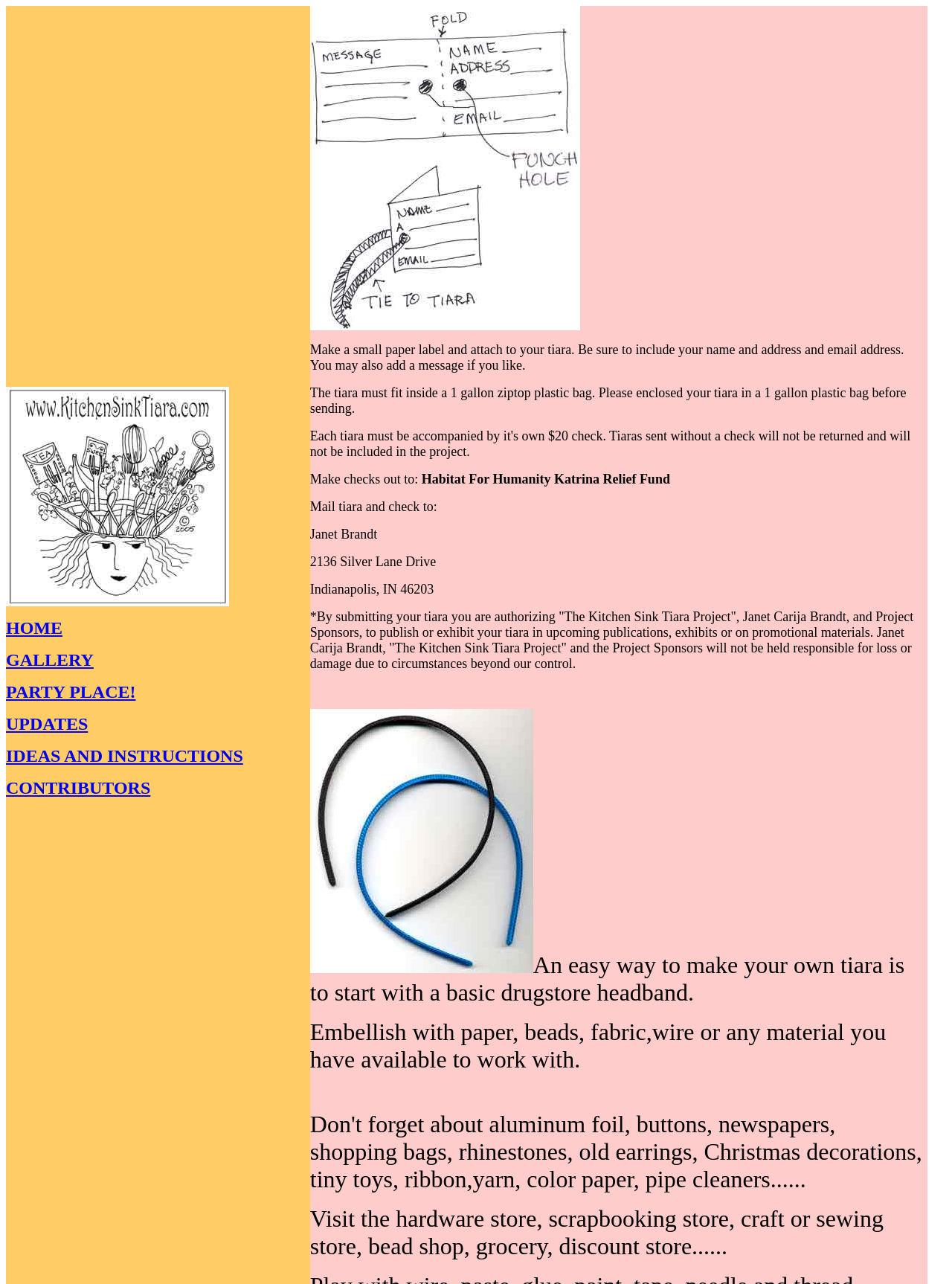Given the element description "CONTRIBUTORS" in the screenshot, predict the bounding box coordinates of that UI element.

[0.006, 0.606, 0.158, 0.621]